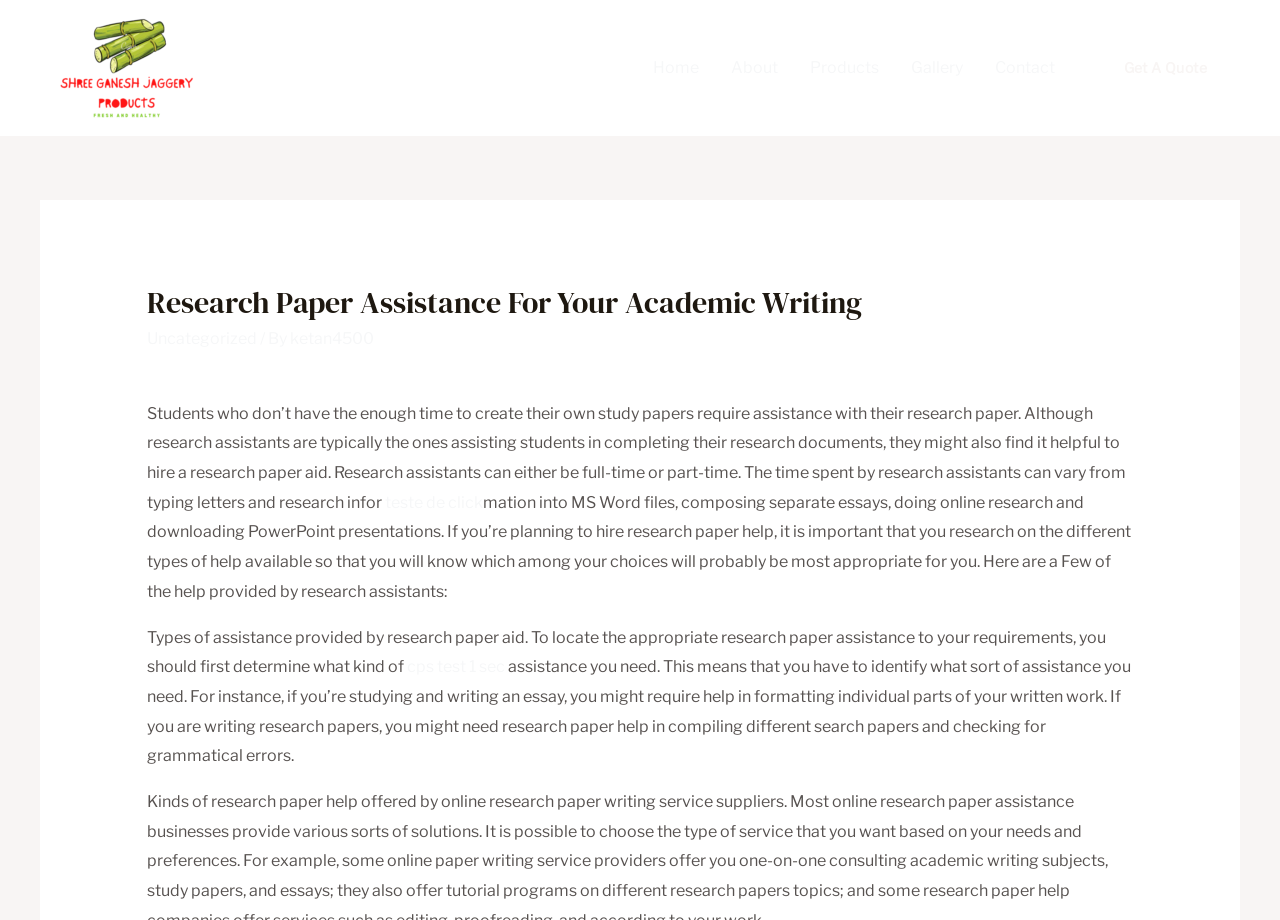Find the bounding box coordinates of the area to click in order to follow the instruction: "Click on the 'Contact' link".

[0.765, 0.036, 0.836, 0.112]